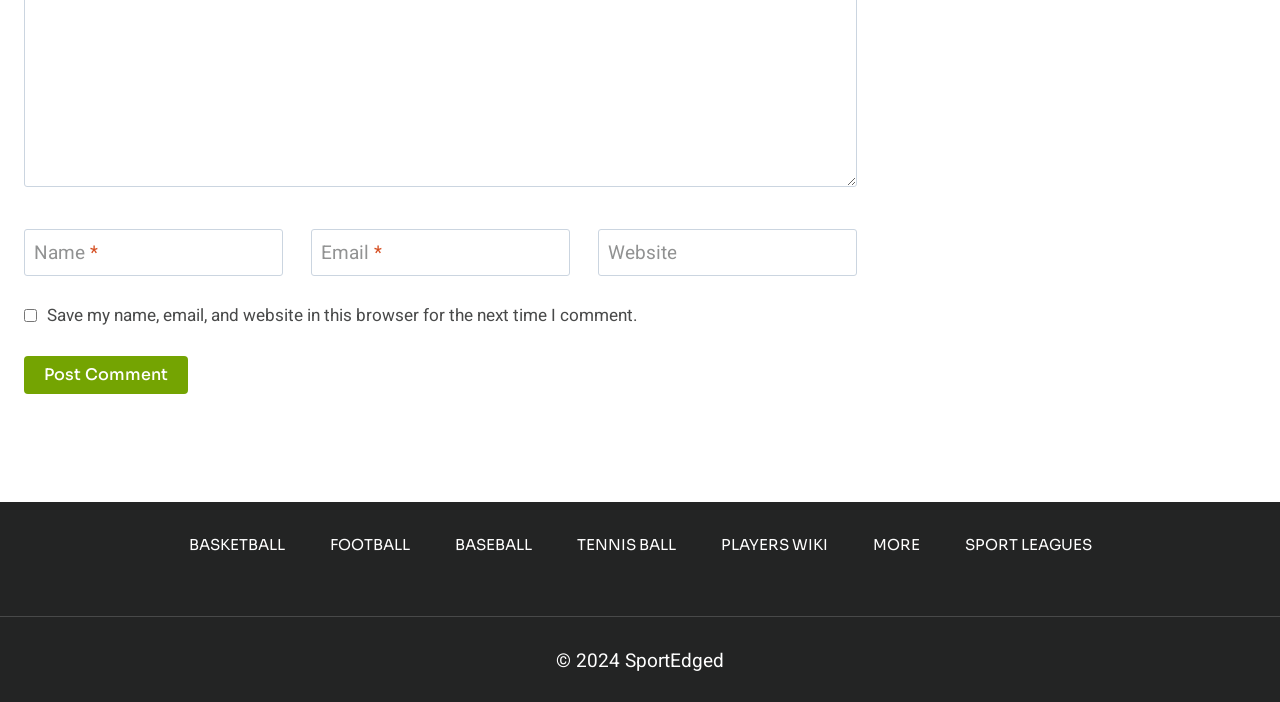Give the bounding box coordinates for the element described by: "Sport Leagues".

[0.736, 0.758, 0.87, 0.793]